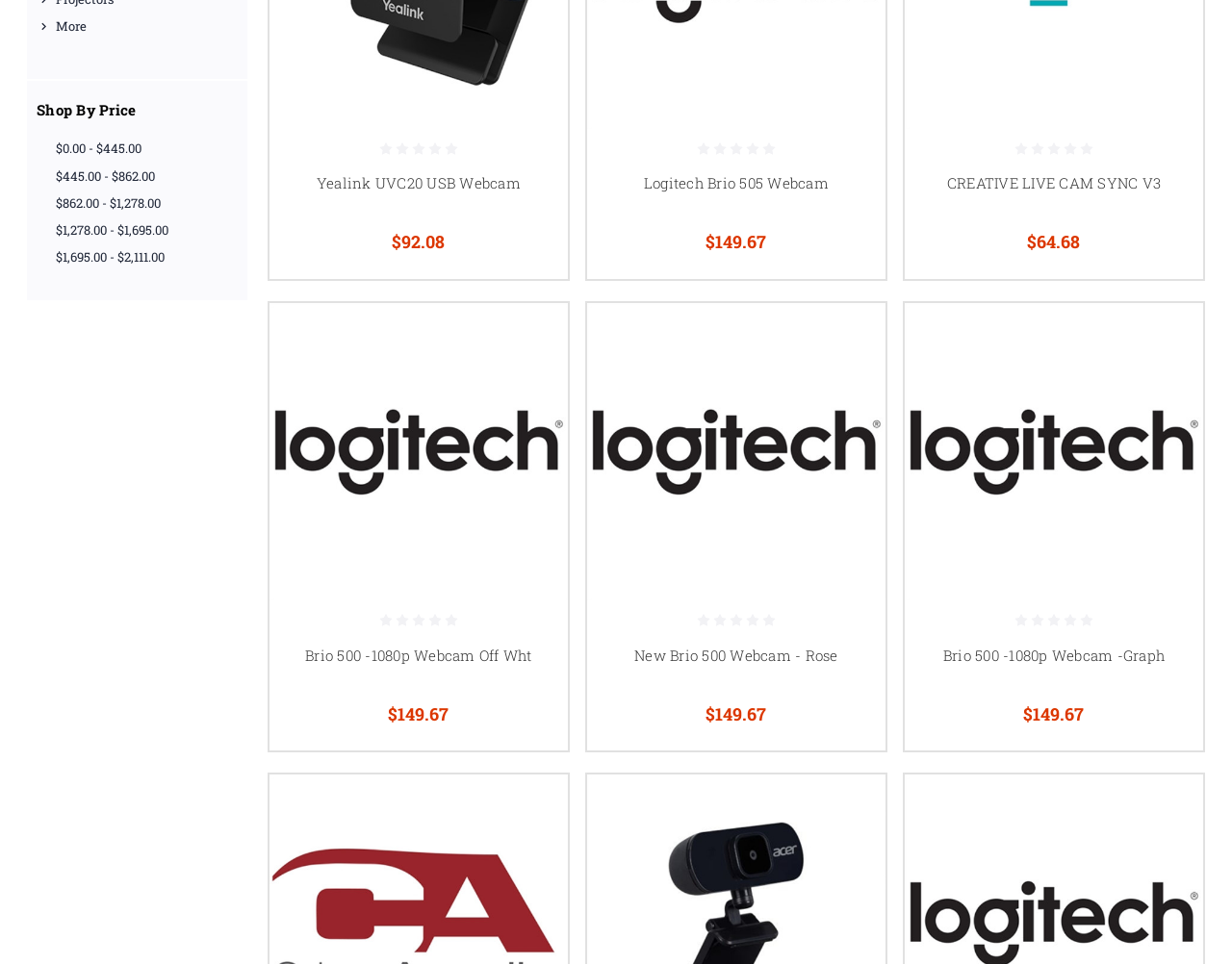Given the description "$862.00 - $1,278.00", provide the bounding box coordinates of the corresponding UI element.

[0.03, 0.196, 0.193, 0.225]